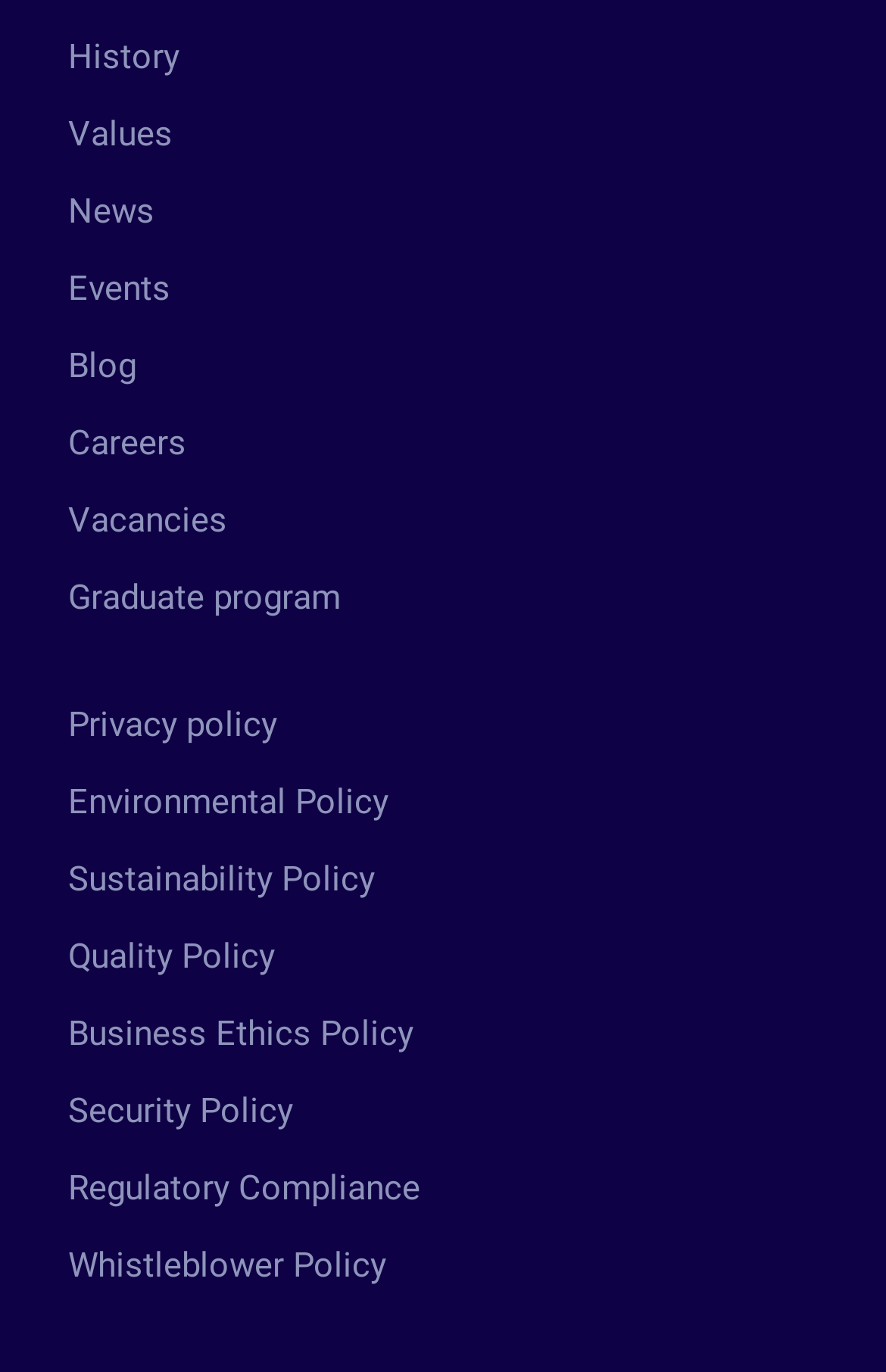Locate the bounding box coordinates of the area you need to click to fulfill this instruction: 'Explore career opportunities'. The coordinates must be in the form of four float numbers ranging from 0 to 1: [left, top, right, bottom].

[0.077, 0.308, 0.21, 0.338]